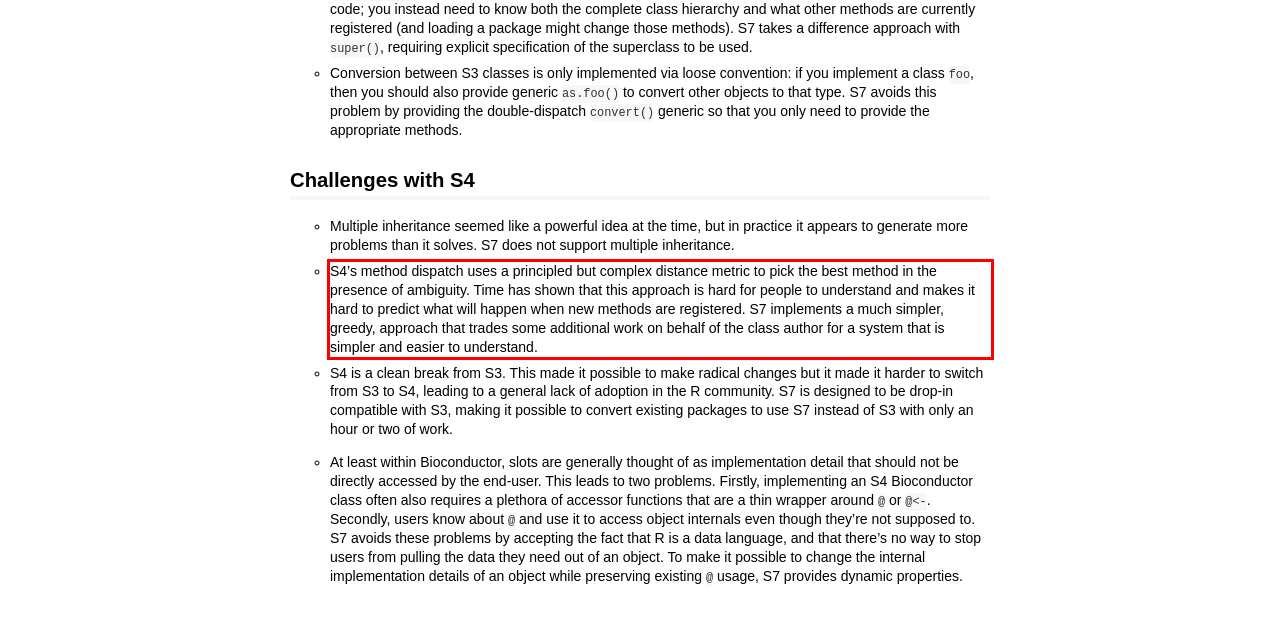Examine the webpage screenshot and use OCR to recognize and output the text within the red bounding box.

S4’s method dispatch uses a principled but complex distance metric to pick the best method in the presence of ambiguity. Time has shown that this approach is hard for people to understand and makes it hard to predict what will happen when new methods are registered. S7 implements a much simpler, greedy, approach that trades some additional work on behalf of the class author for a system that is simpler and easier to understand.